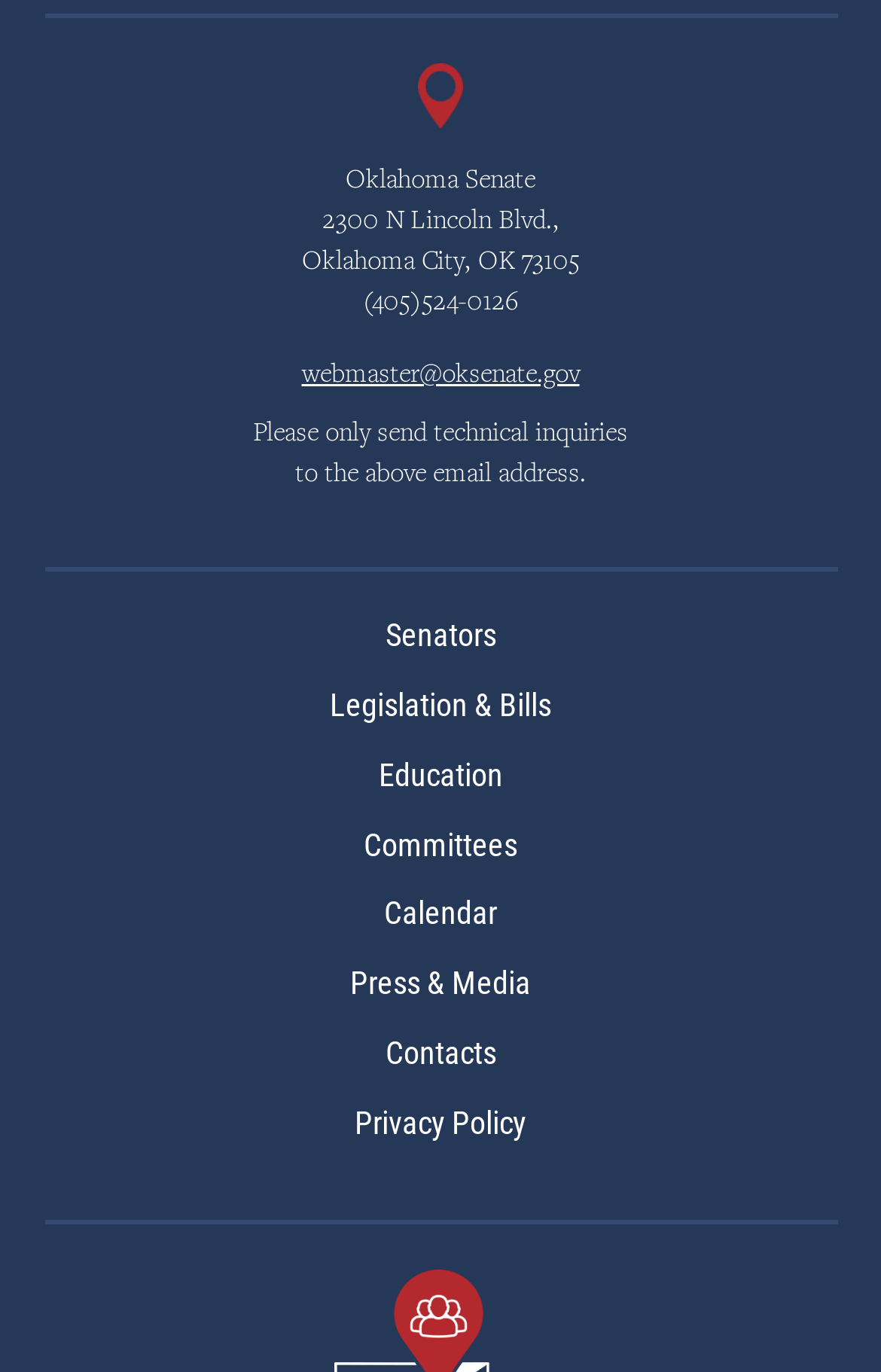Locate the bounding box coordinates of the element that should be clicked to execute the following instruction: "View Senators".

[0.437, 0.45, 0.563, 0.476]